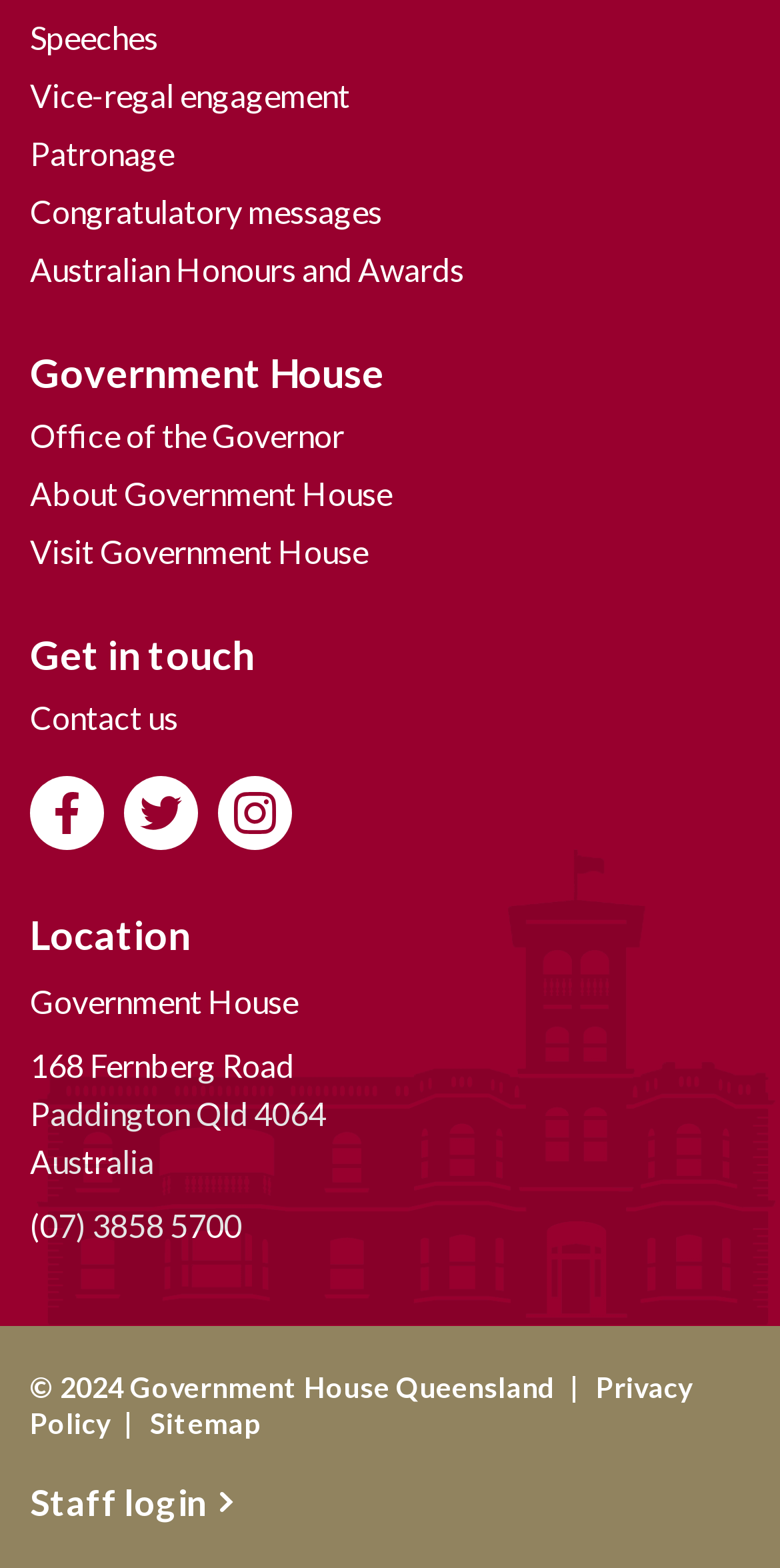Identify the bounding box coordinates of the section that should be clicked to achieve the task described: "Visit Government House".

[0.038, 0.333, 0.472, 0.37]